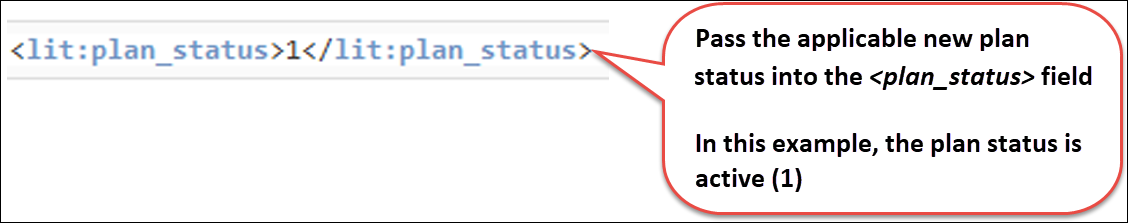What is the value of the active plan status?
Please give a well-detailed answer to the question.

The value of the active plan status is '1', which is indicated in the code snippet as the example value placed between the `<lit:plan_status>` tags.